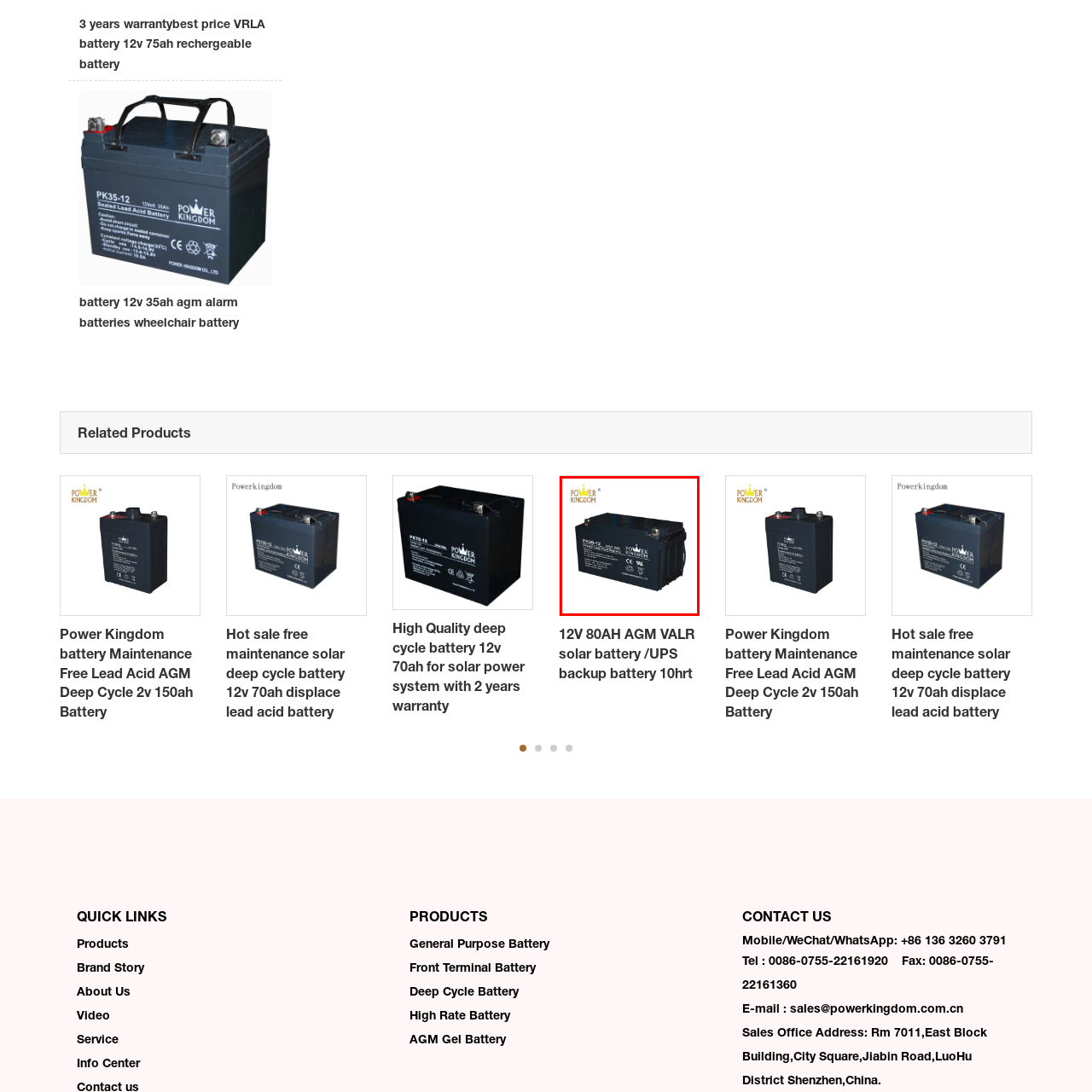Deliver a detailed account of the image that lies within the red box.

This image showcases a high-quality Power Kingdom 12V 80Ah AGM solar battery, designed for various applications, including UPS backup systems. The battery's robust design features a dark casing with clear labels detailing its specifications, including safety certifications like CE and UL. Its compact size makes it suitable for both residential and commercial use, ensuring reliable power storage and delivery. The Power Kingdom logo is prominently displayed, emphasizing the brand's commitment to quality in energy solutions. This product is ideal for those seeking a dependable battery for solar power systems or as a backup source, delivering durability and performance.